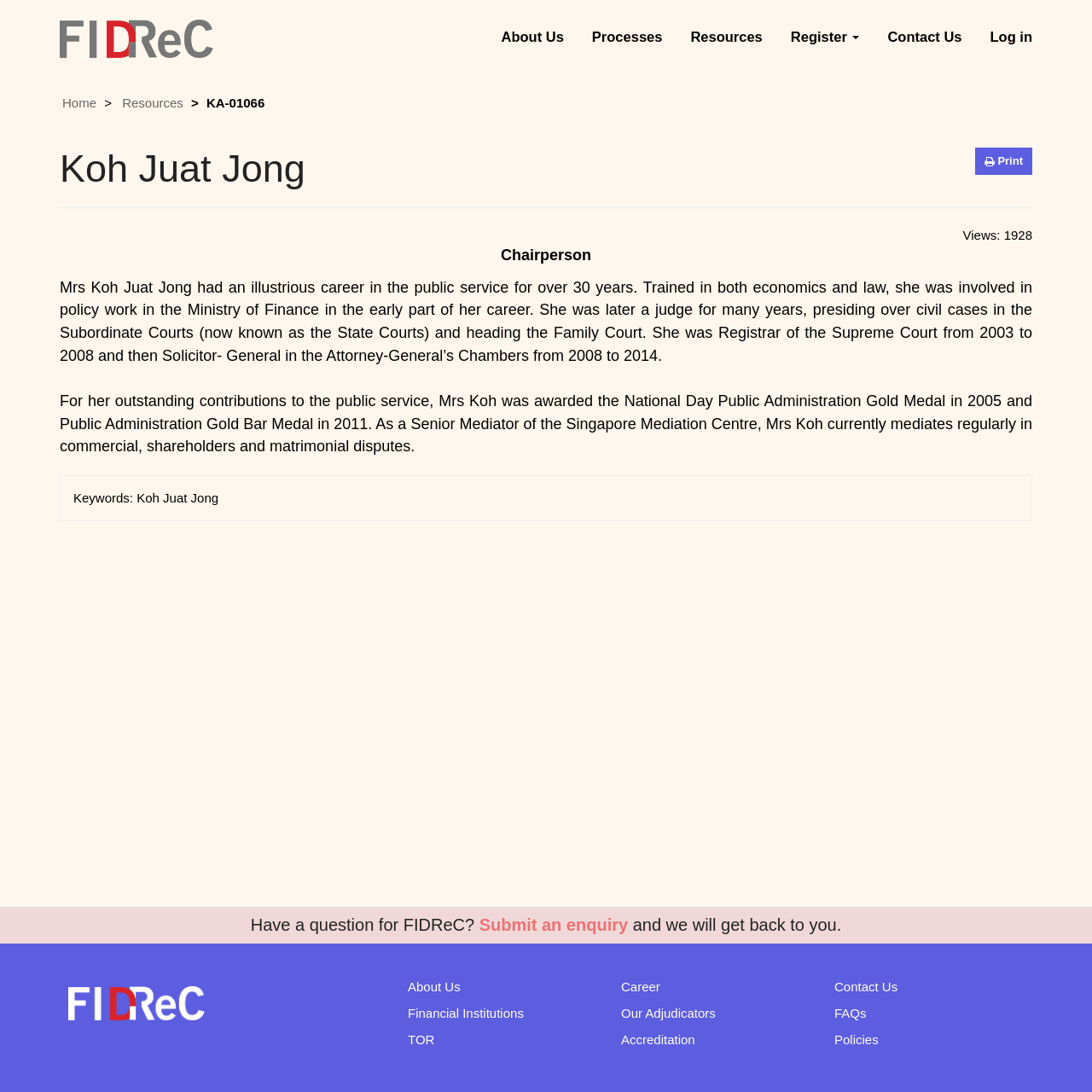What is the number of views?
Kindly answer the question with as much detail as you can.

The answer can be found in the StaticText element with the text 'Views:' which is located near the top of the page, and the corresponding text showing the number of views is '1928'.